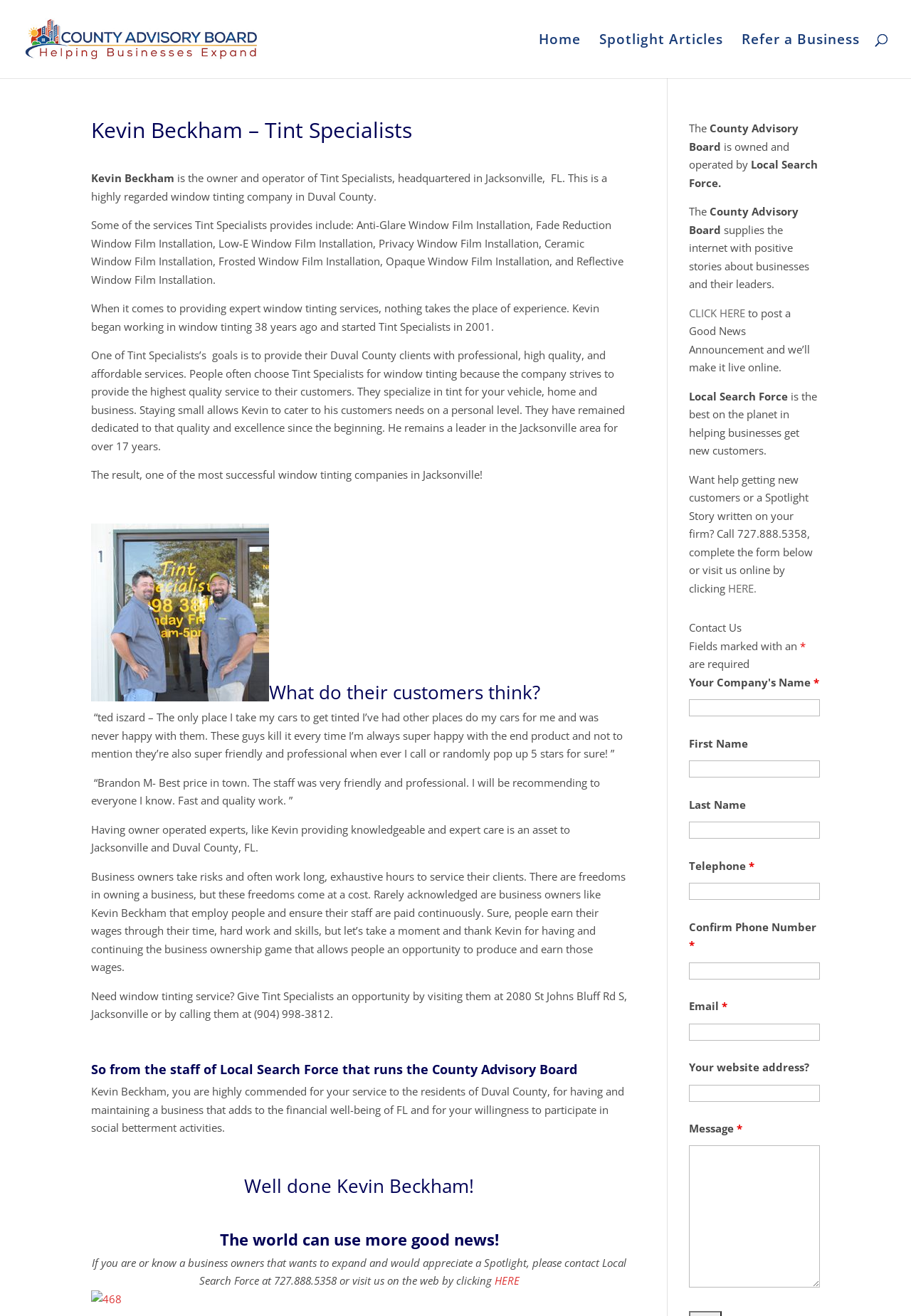Could you specify the bounding box coordinates for the clickable section to complete the following instruction: "Call the phone number for window tinting service"?

[0.1, 0.751, 0.688, 0.776]